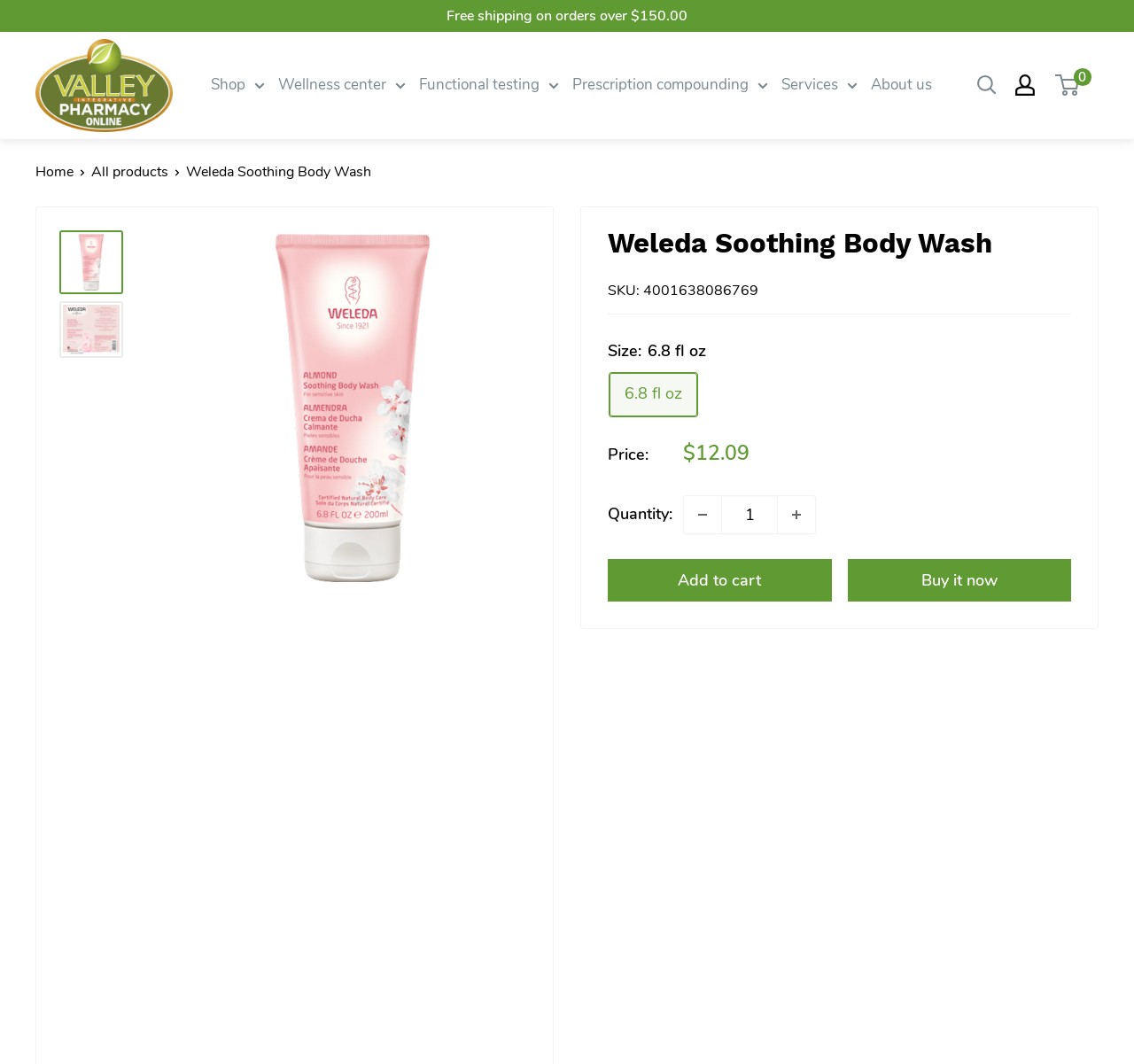Describe all the key features and sections of the webpage thoroughly.

This webpage is about a product called "Weleda Soothing Body Wash". At the top, there is a navigation menu with links to "Shop", "Wellness center", "Functional testing", "Prescription compounding", "Services", and "About us". Next to the menu, there is a search bar and a mini-cart icon.

Below the navigation menu, there is a breadcrumb navigation showing the path "Home > All products > Weleda Soothing Body Wash". On the left side, there is a large image of the product, and on the right side, there is a section with product information. This section includes the product name, a description, and details such as the SKU, size, and price. The price is listed as "Sale price $12.09".

Under the product information, there is a table with two rows. The first row has a label "Price:" and the sale price. The second row has a label "Quantity:" and a quantity selector with buttons to decrease or increase the quantity. Next to the quantity selector, there are two buttons: "Add to cart" and "Buy it now".

At the very top of the page, there is a notice about free shipping on orders over $150.00, and a link to "Valley Integrative Pharmacy" with an associated image.